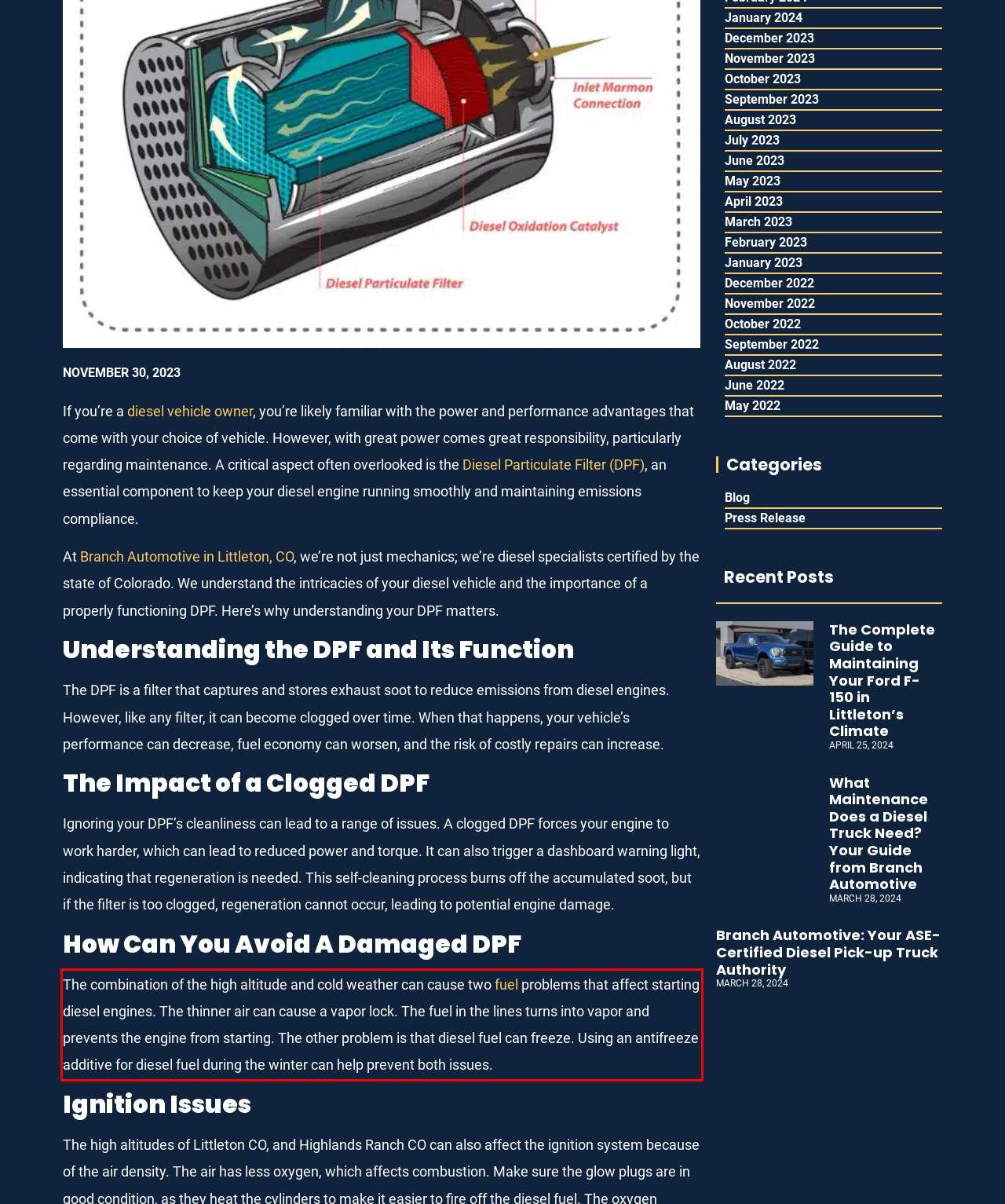You are provided with a screenshot of a webpage featuring a red rectangle bounding box. Extract the text content within this red bounding box using OCR.

The combination of the high altitude and cold weather can cause two fuel problems that affect starting diesel engines. The thinner air can cause a vapor lock. The fuel in the lines turns into vapor and prevents the engine from starting. The other problem is that diesel fuel can freeze. Using an antifreeze additive for diesel fuel during the winter can help prevent both issues.